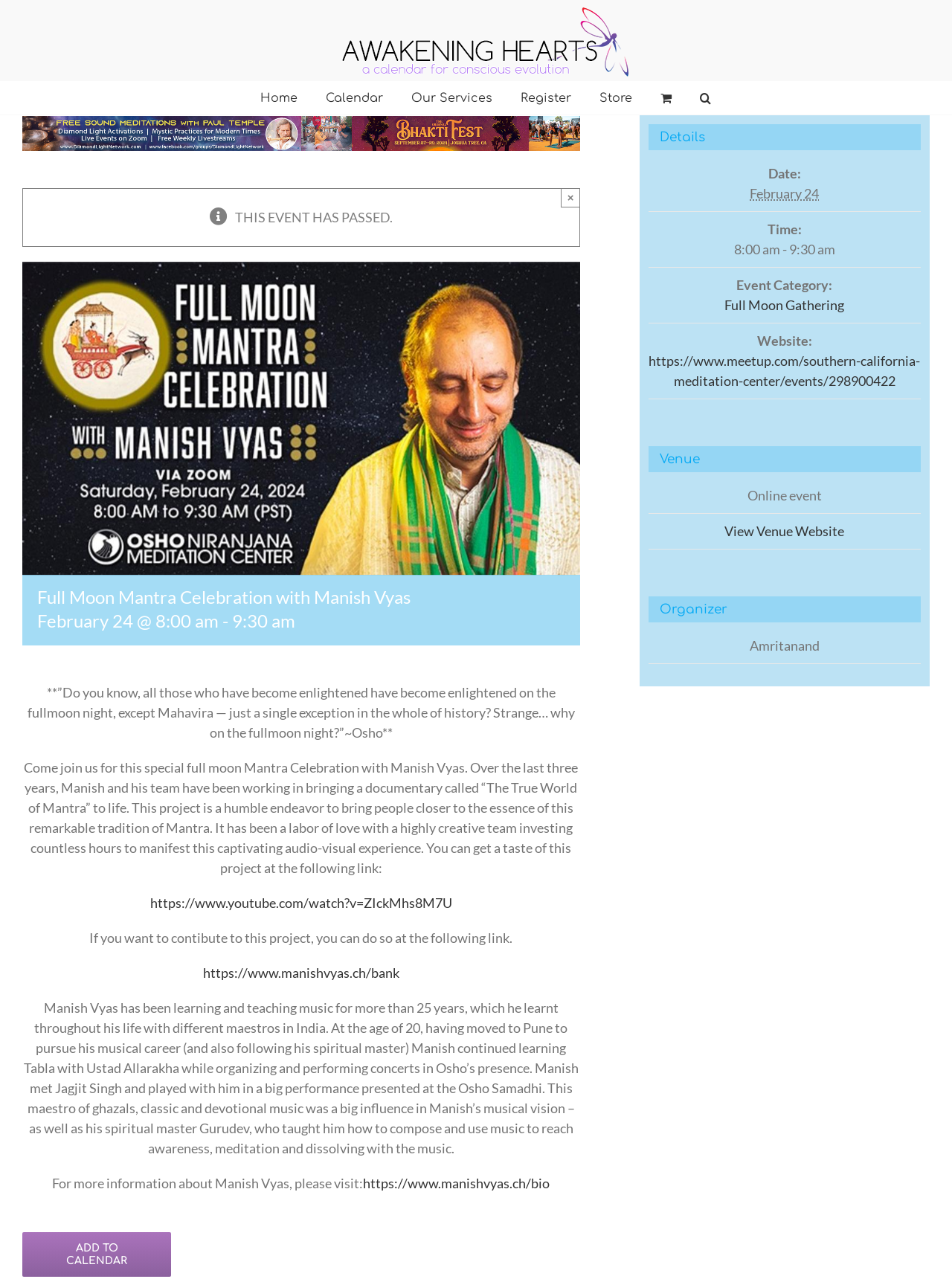Who is the event organizer?
Please provide a single word or phrase in response based on the screenshot.

Amritanand